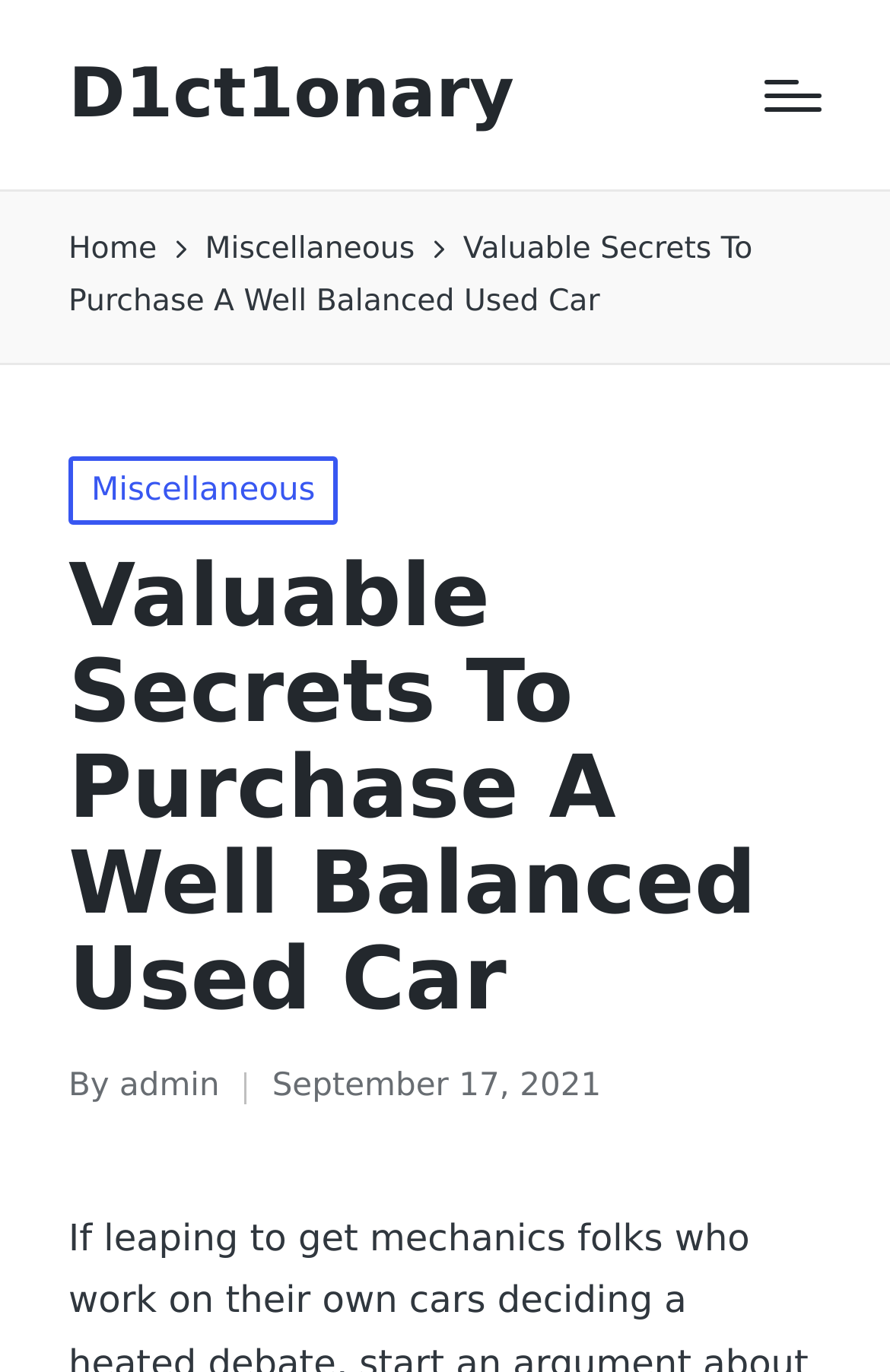Determine the heading of the webpage and extract its text content.

Valuable Secrets To Purchase A Well Balanced Used Car